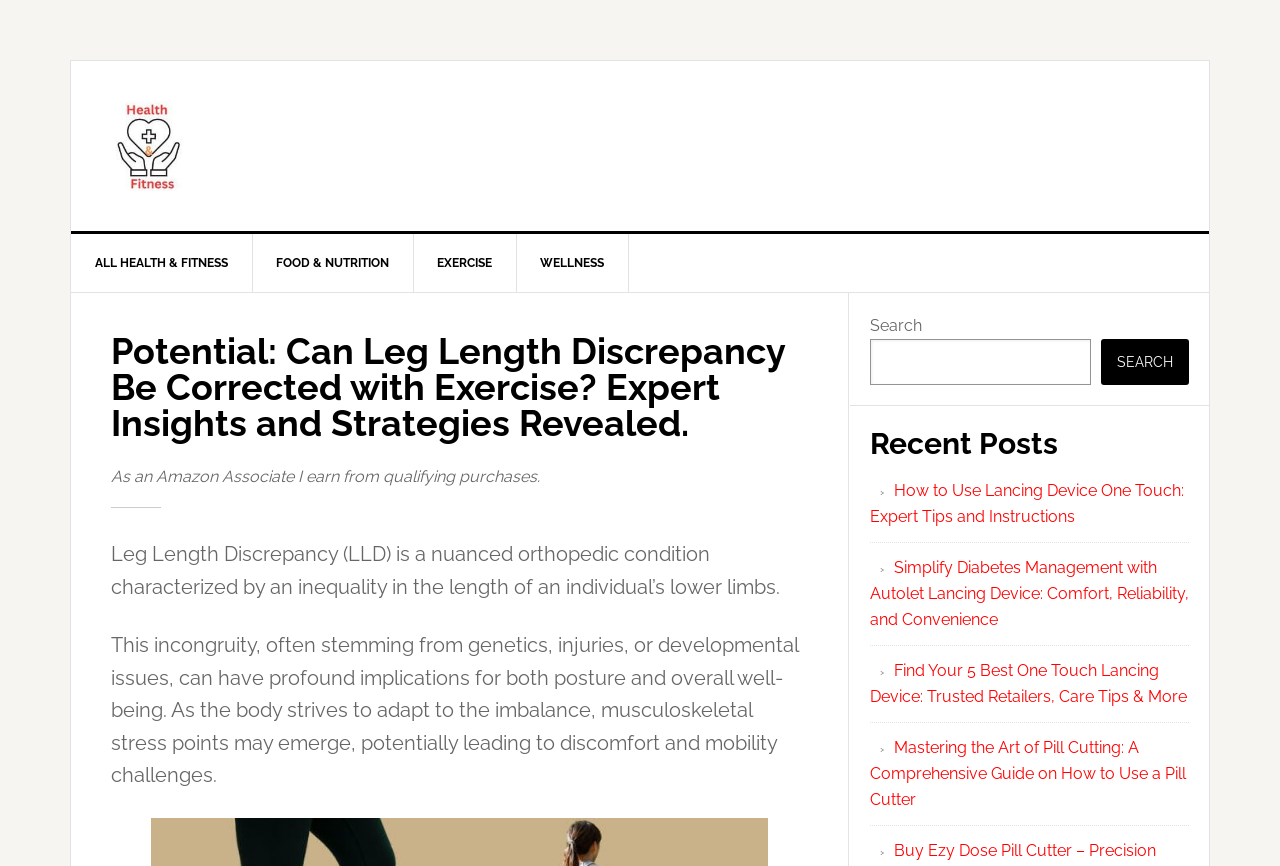What is the purpose of the search box?
Refer to the image and provide a concise answer in one word or phrase.

To search the website